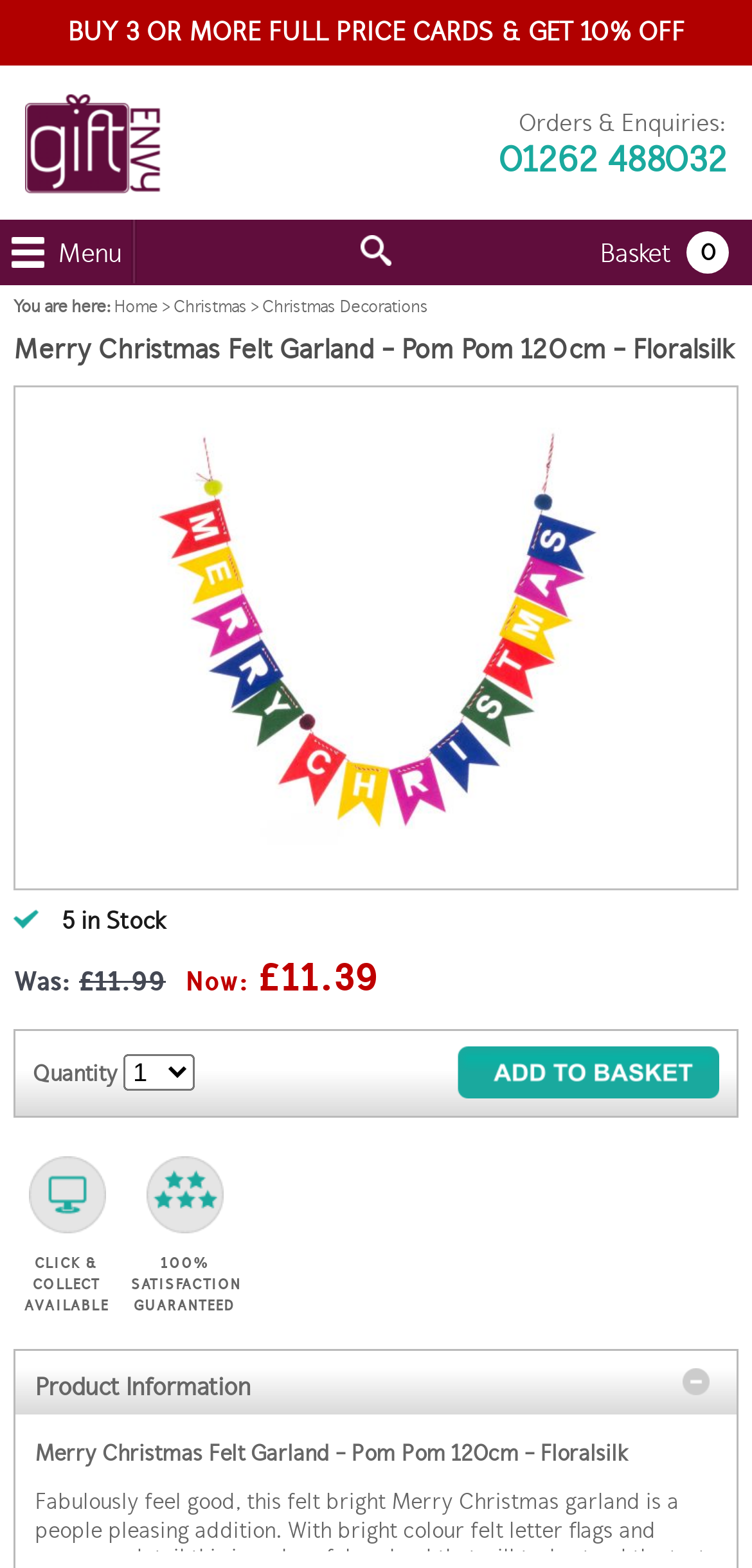Kindly determine the bounding box coordinates for the area that needs to be clicked to execute this instruction: "View basket".

[0.797, 0.151, 0.892, 0.171]